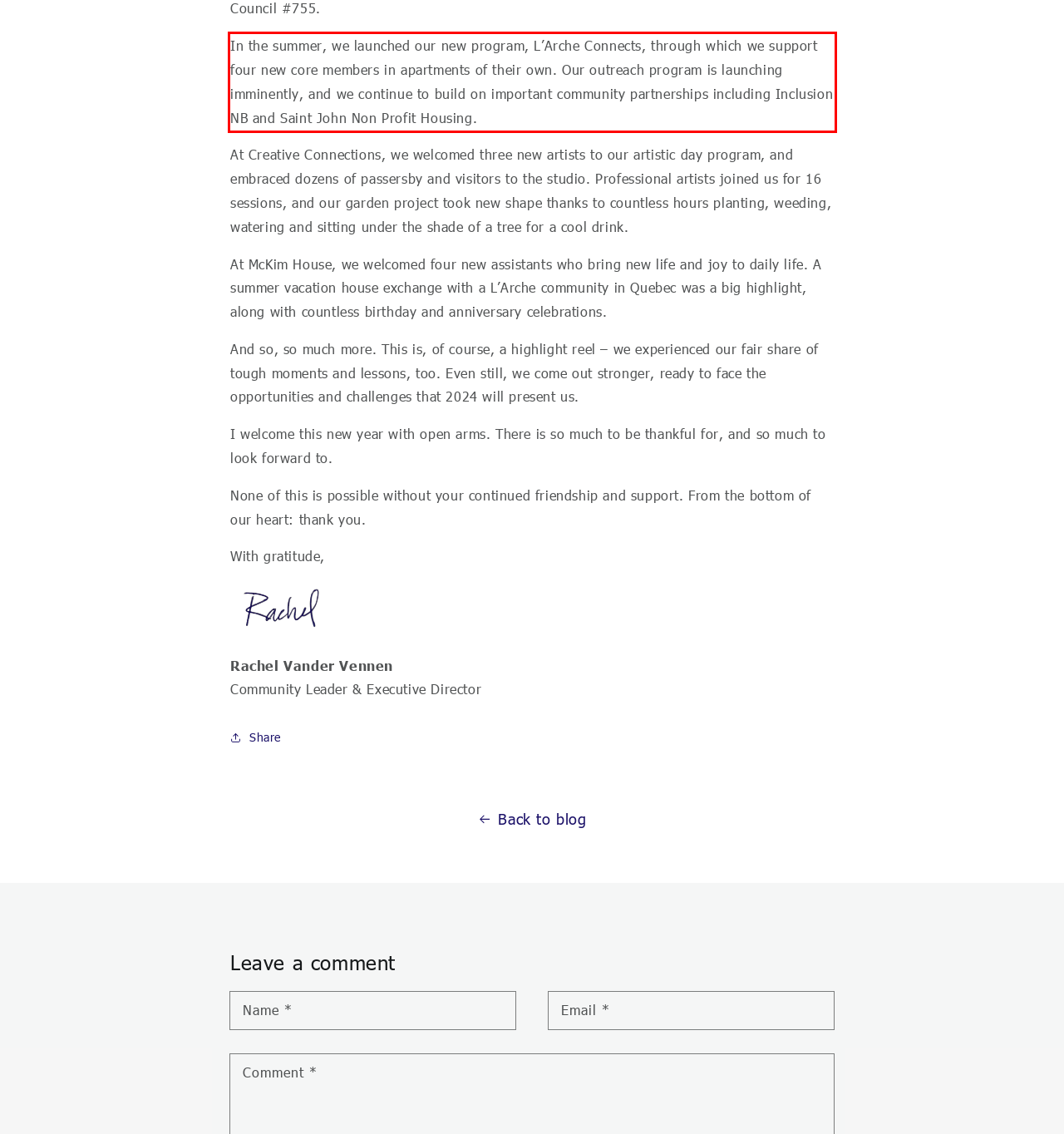You are provided with a screenshot of a webpage containing a red bounding box. Please extract the text enclosed by this red bounding box.

In the summer, we launched our new program, L’Arche Connects, through which we support four new core members in apartments of their own. Our outreach program is launching imminently, and we continue to build on important community partnerships including Inclusion NB and Saint John Non Profit Housing.